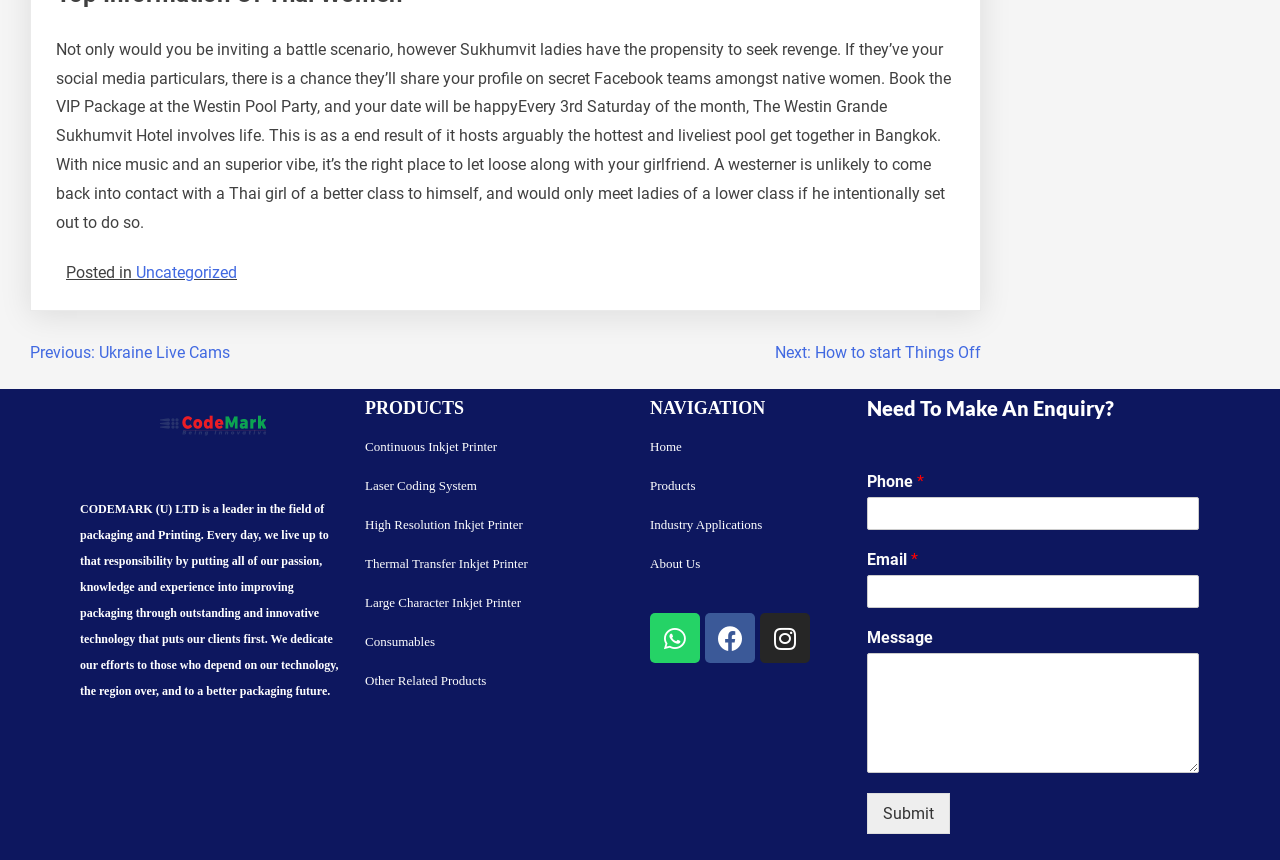Could you highlight the region that needs to be clicked to execute the instruction: "Read Privacy Policy"?

None